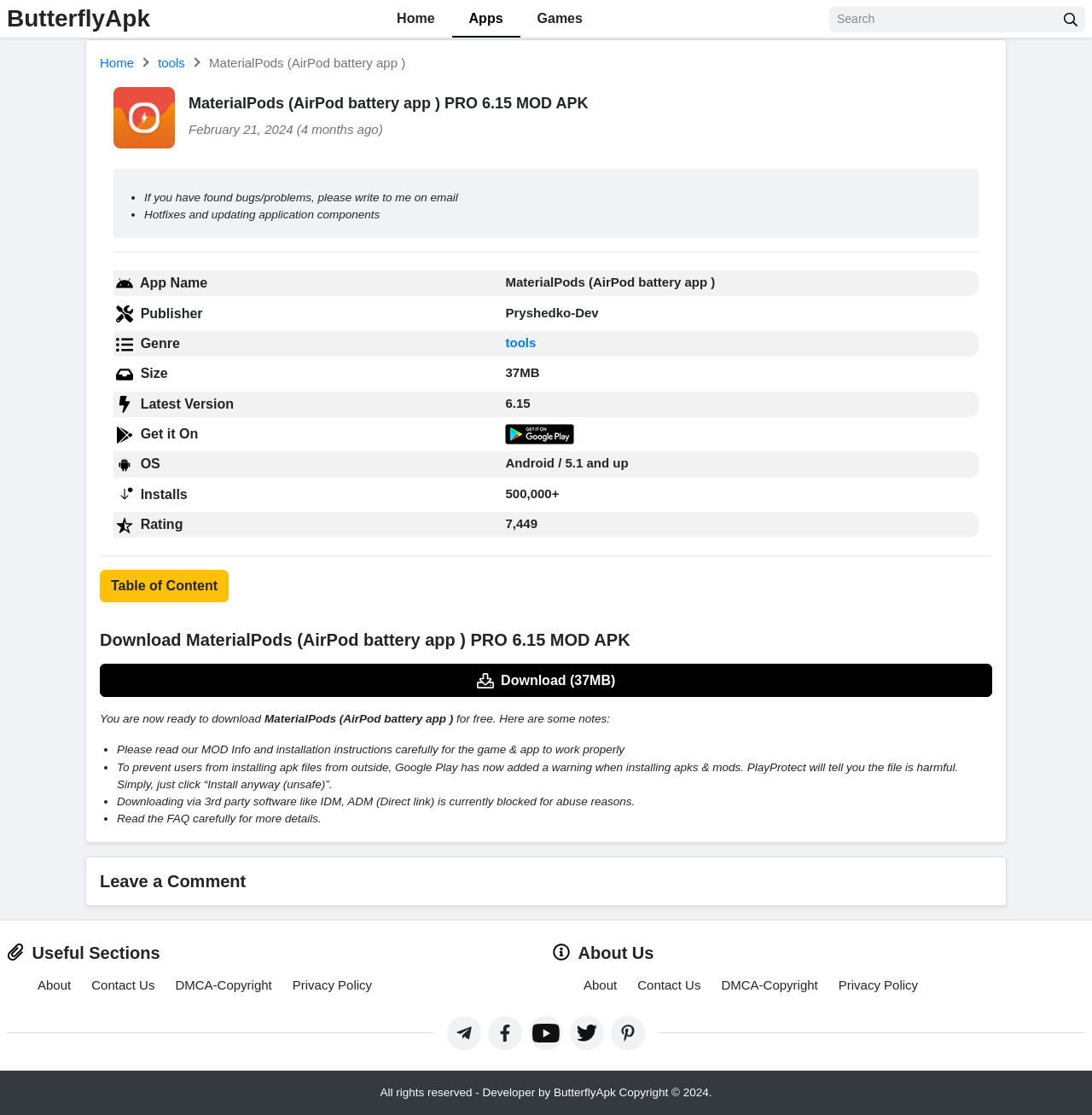Locate the bounding box coordinates of the element's region that should be clicked to carry out the following instruction: "Search for something". The coordinates need to be four float numbers between 0 and 1, i.e., [left, top, right, bottom].

[0.759, 0.005, 0.968, 0.029]